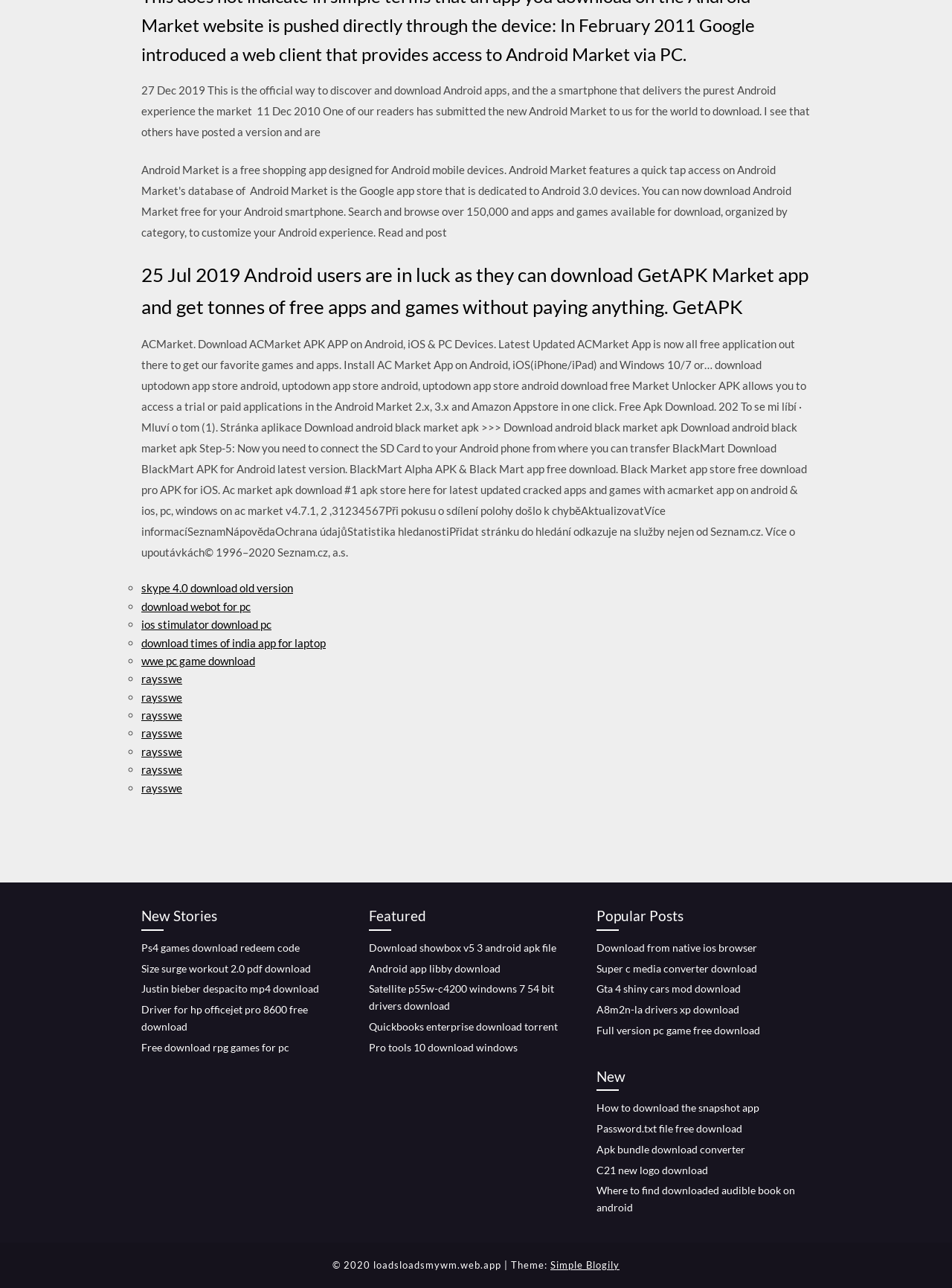How many sections are on the webpage?
Provide a detailed and well-explained answer to the question.

The webpage is divided into four main sections: 'New Stories', 'Featured', 'Popular Posts', and 'New', each containing links to various apps, games, and software.